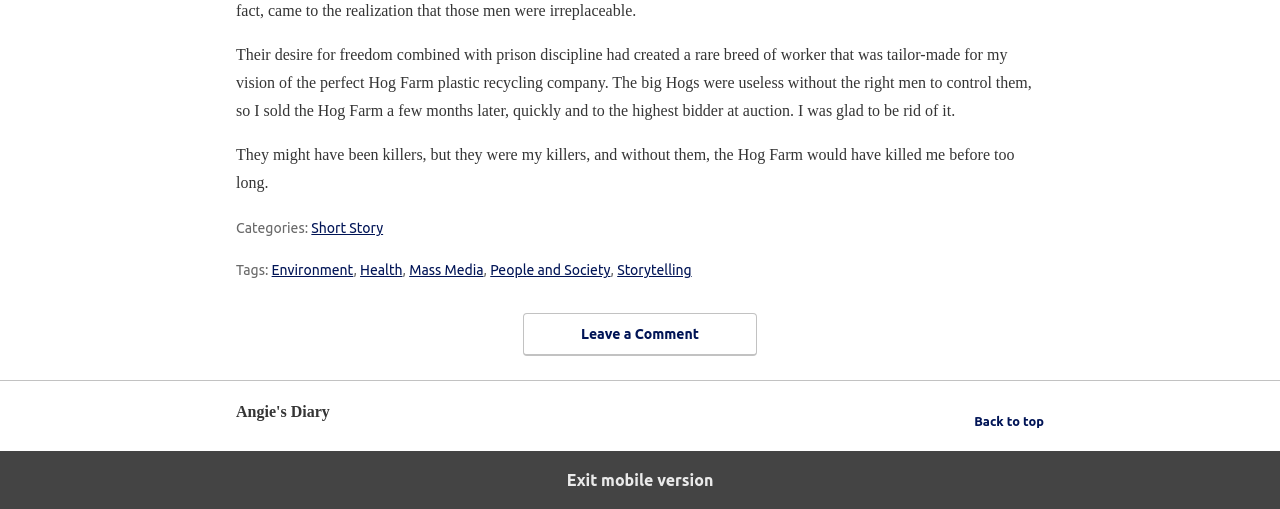Provide the bounding box coordinates for the area that should be clicked to complete the instruction: "Leave a comment".

[0.409, 0.614, 0.591, 0.699]